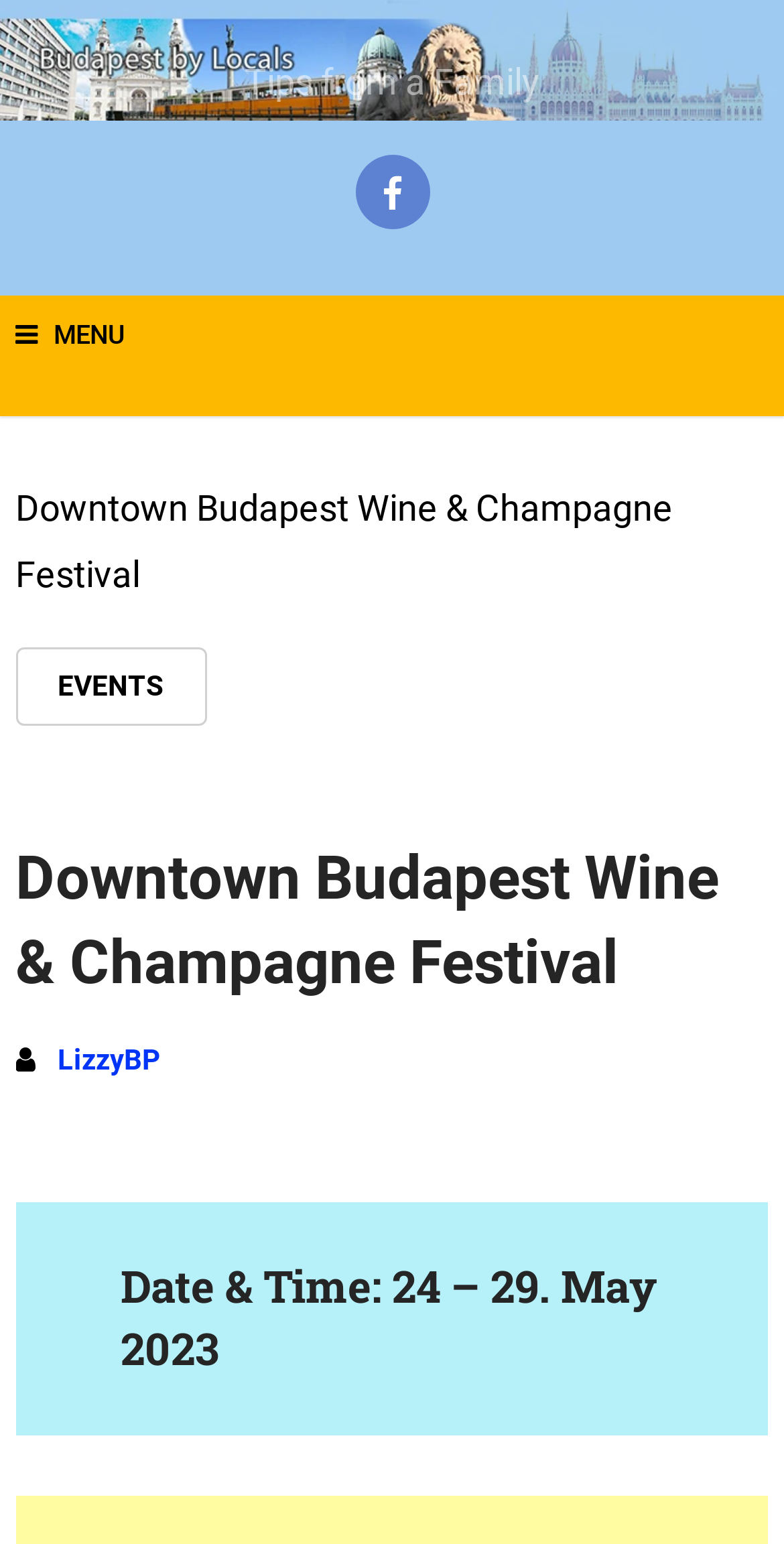Produce an elaborate caption capturing the essence of the webpage.

The webpage is about the Downtown Budapest Wine & Champagne Festival 2024. At the top, there is a title "Have Fun At The Downtown Budapest Wine & Champagne Festival 2024!" which is the main focus of the page. 

Below the title, there is a section with a static text "Tips from a Family" positioned roughly in the middle of the page. To the right of this text, there are two links, one with an icon and another with the text "MENU". 

The "MENU" link spans almost the entire width of the page and is located near the top. Below the "MENU" link, there is a navigation section with breadcrumbs, which also spans the entire width of the page. Within the breadcrumbs section, there is a static text "Downtown Budapest Wine & Champagne Festival" positioned near the left edge of the page.

Further down, there is a header section that occupies almost the entire width of the page. Within this section, there are three links: "EVENTS" positioned near the left edge, "Downtown Budapest Wine & Champagne Festival" positioned roughly in the middle, and "LizzyBP" positioned near the right edge. 

At the very bottom of the page, there is a heading that displays the date and time of the event, "24 – 29. May 2023", which spans almost the entire width of the page.